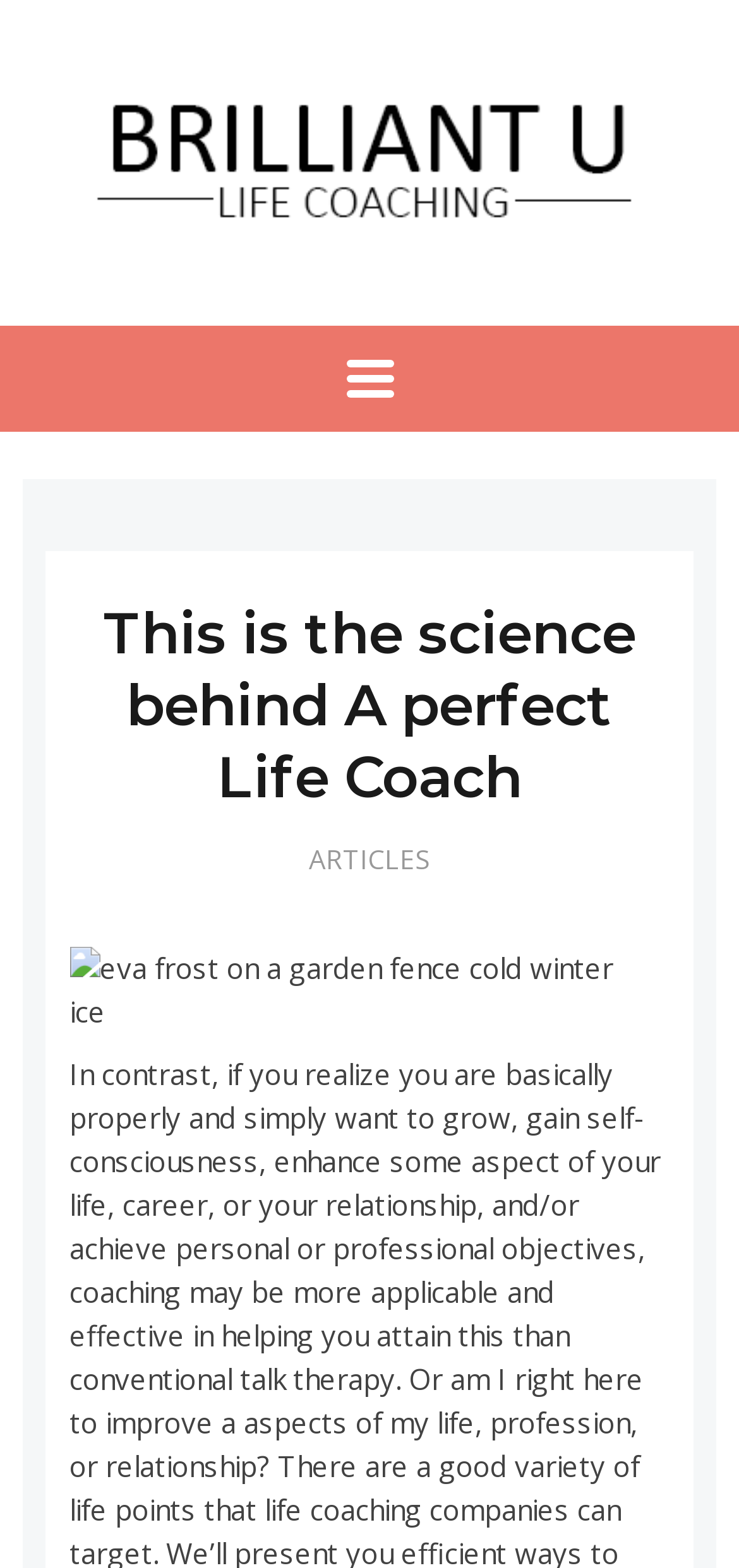Identify the bounding box coordinates for the UI element mentioned here: "Menu". Provide the coordinates as four float values between 0 and 1, i.e., [left, top, right, bottom].

[0.404, 0.208, 0.596, 0.276]